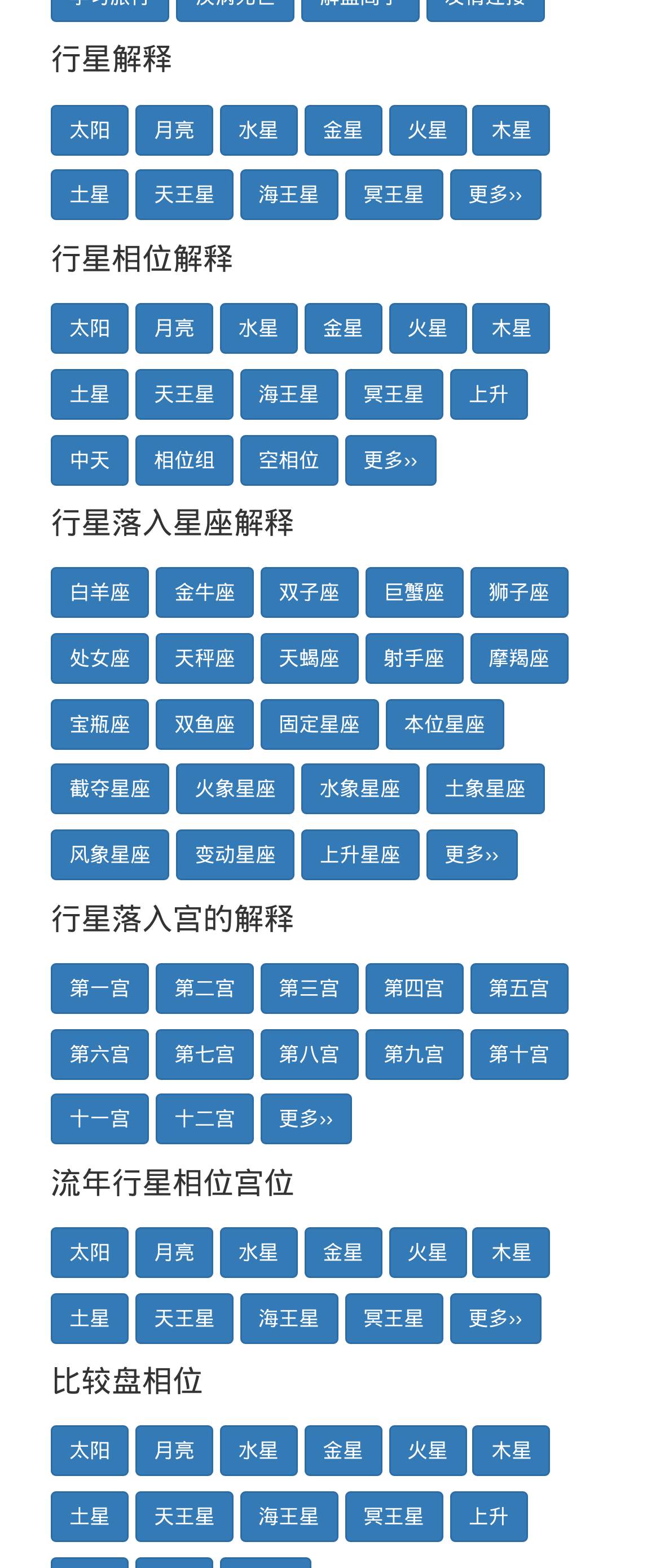Please identify the bounding box coordinates of the element's region that I should click in order to complete the following instruction: "explore the explanation of 第五宫". The bounding box coordinates consist of four float numbers between 0 and 1, i.e., [left, top, right, bottom].

[0.712, 0.614, 0.86, 0.647]